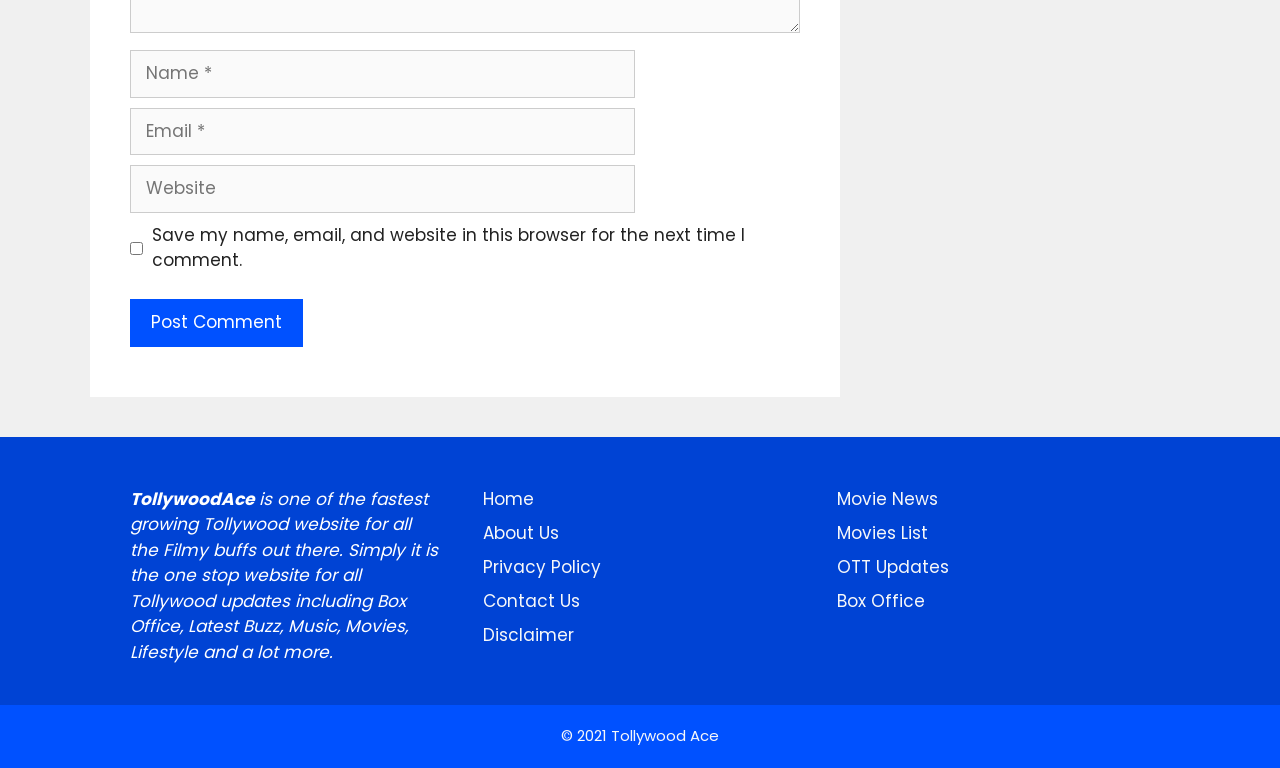Provide the bounding box coordinates of the HTML element this sentence describes: "parent_node: Comment name="url" placeholder="Website"".

[0.102, 0.215, 0.496, 0.277]